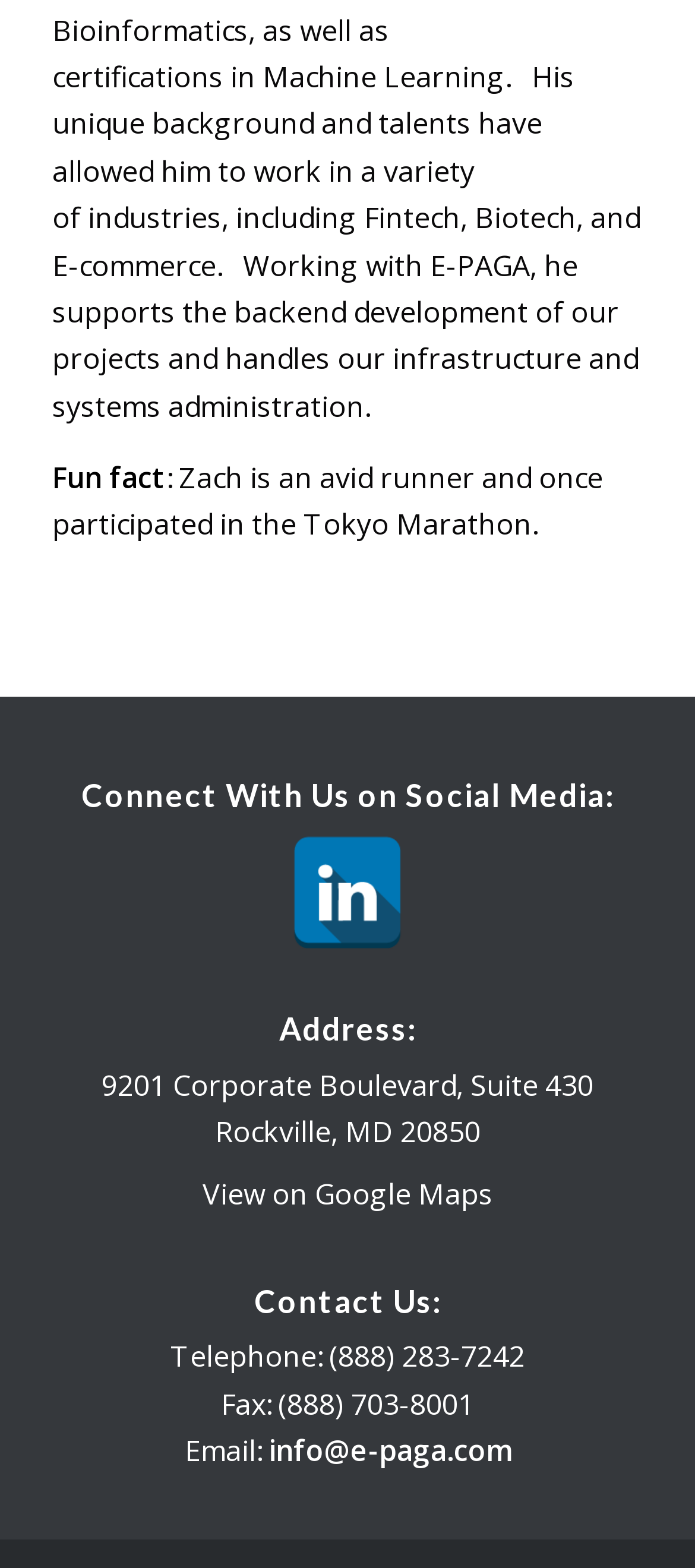What is the company's address?
Use the image to answer the question with a single word or phrase.

9201 Corporate Boulevard, Suite 430